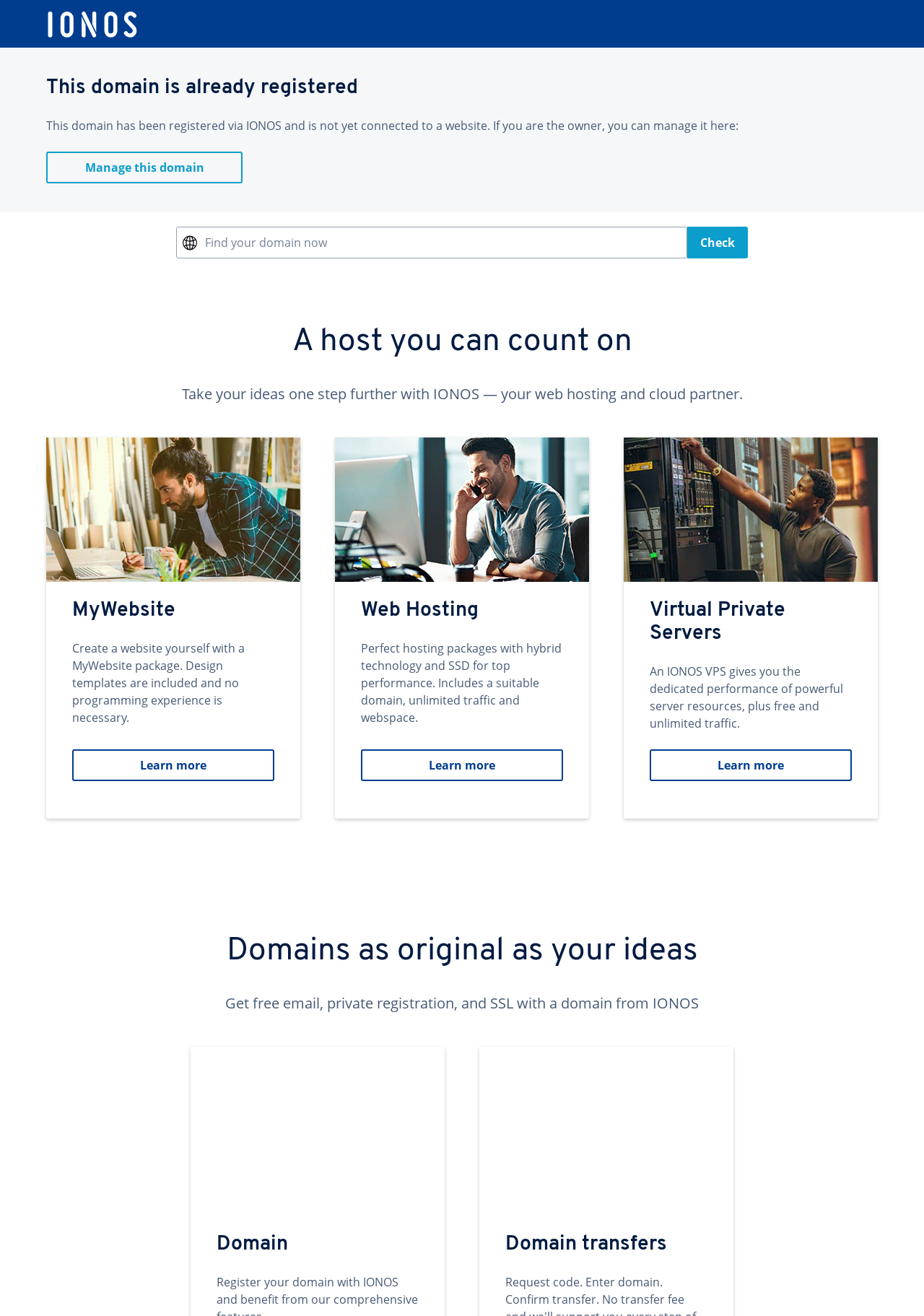Detail the features and information presented on the webpage.

This webpage appears to be a domain registration and web hosting service provided by IONOS. At the top left, there is a link to IONOS with an accompanying image of the IONOS logo. Below this, a heading announces that the domain is already registered, followed by a static text explaining that the domain is not yet connected to a website and provides a link to manage the domain.

On the right side of the page, there is a search bar with a textbox to enter a domain name and a button to check its availability. 

Further down, there are three sections promoting IONOS' services: MyWebsite, Web Hosting, and Virtual Private Servers. Each section has a link to learn more, accompanied by an image and a heading describing the service. 

Below these sections, there is a heading that highlights the benefits of registering a domain with IONOS, including free email, private registration, and SSL. This is followed by two plugin objects, possibly representing additional features or services. Finally, there are two headings, one for Domain and another for Domain transfers, which may provide more information or services related to domain management.